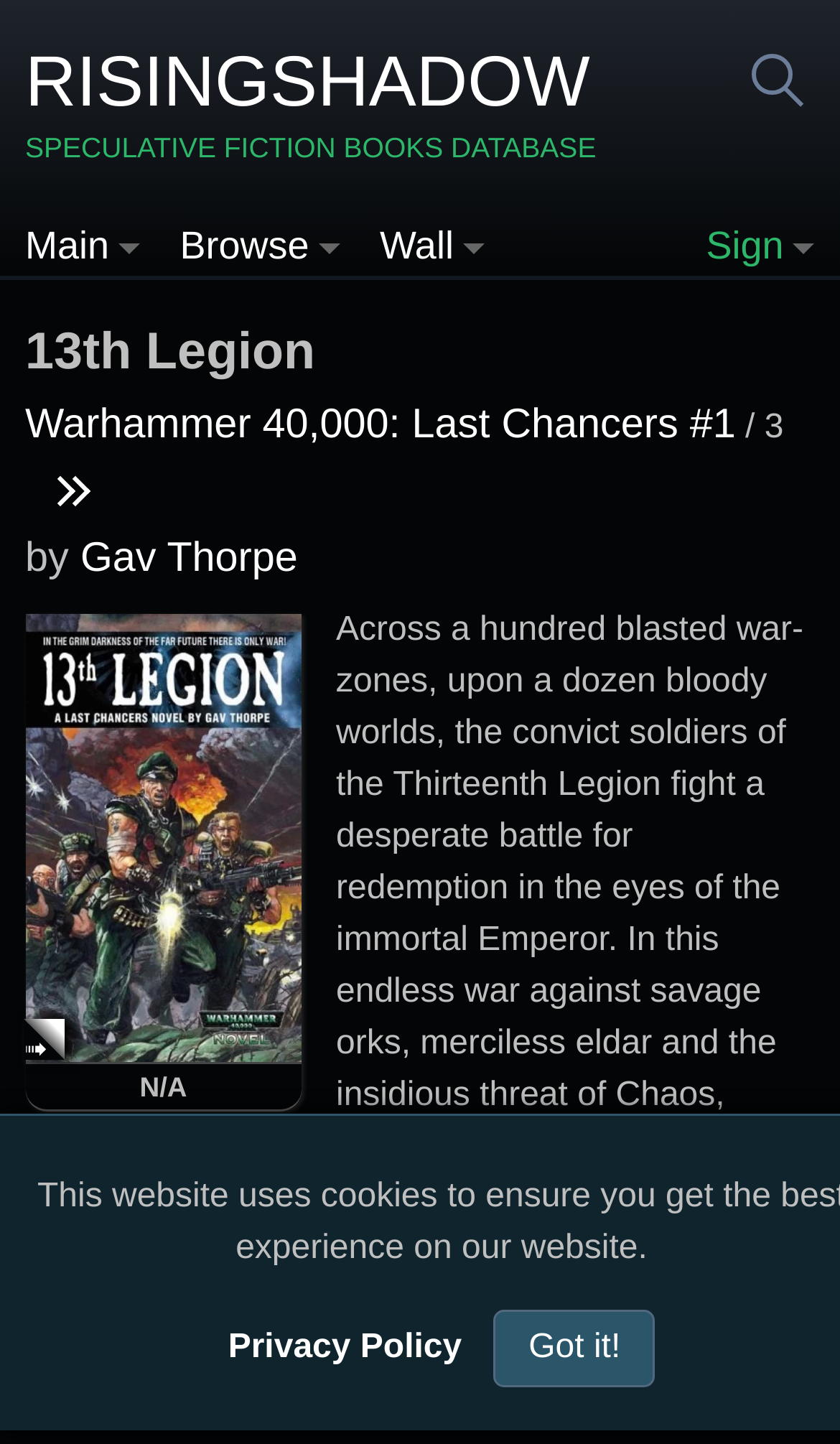Where can I buy this book?
Kindly give a detailed and elaborate answer to the question.

I found the answer by looking at the text 'Amazon:' and the link 'Check Best Offer' which suggests that the book can be bought on Amazon.